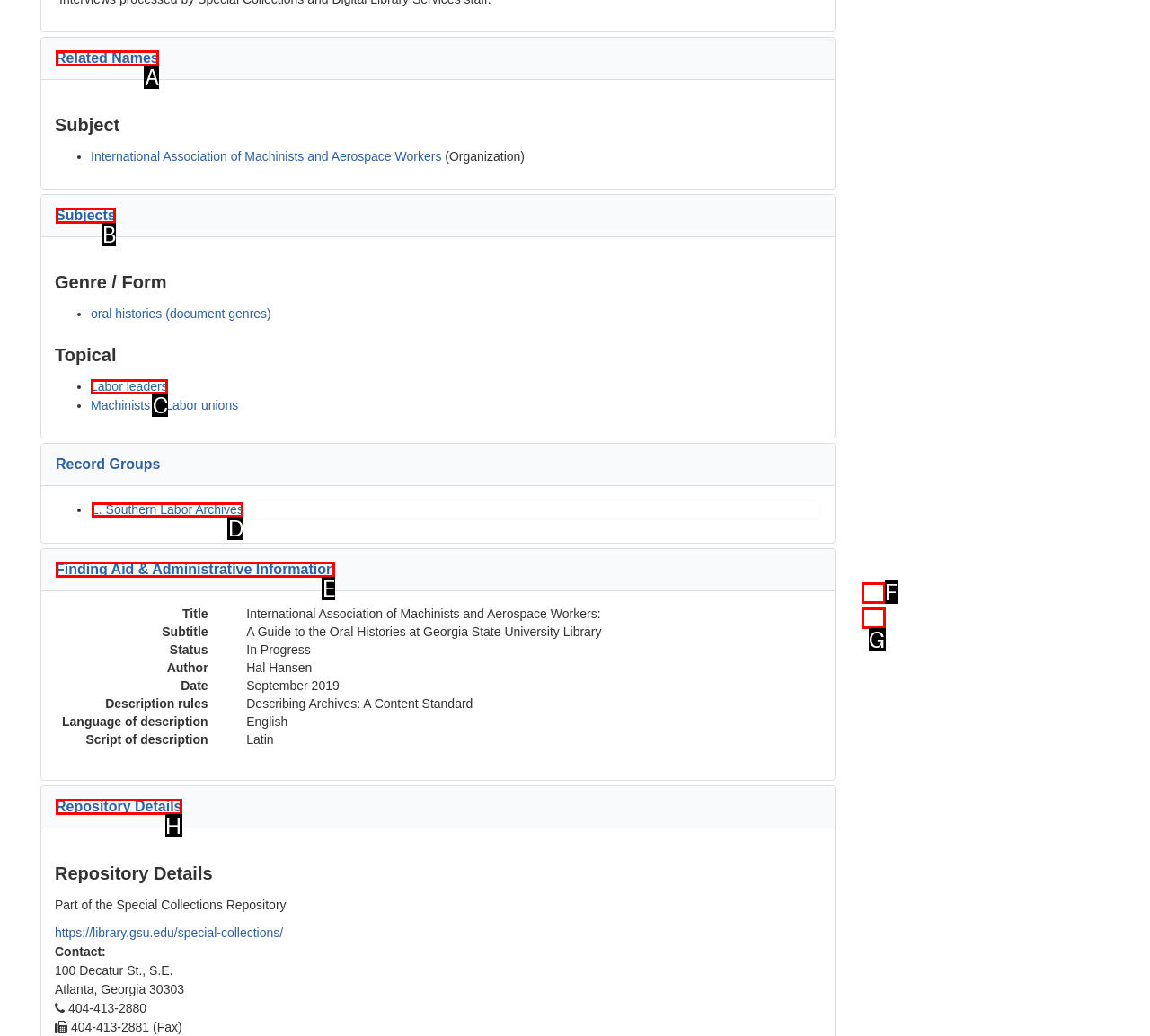From the choices provided, which HTML element best fits the description: Subjects? Answer with the appropriate letter.

B